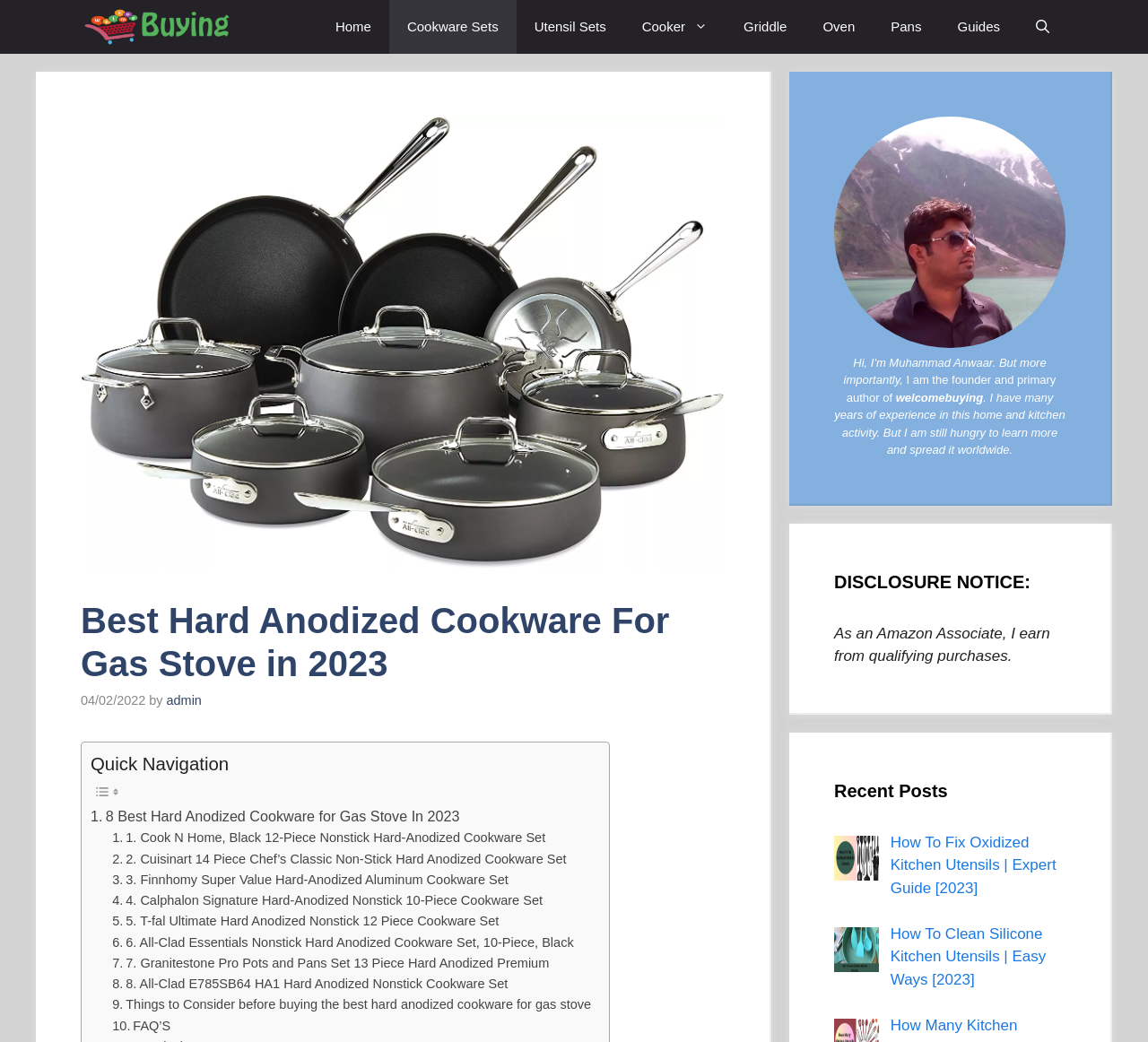Describe all visible elements and their arrangement on the webpage.

This webpage is about the top 8 picks of hard anodized cookware for gas stoves, with tips from professional chefs. At the top, there is a navigation bar with links to different sections of the website, including "Home", "Cookware Sets", "Utensil Sets", and more. Below the navigation bar, there is a large image with the title "Best Hard Anodized Cookware For Gas Stove in 2023" and a search bar on the right side.

The main content of the webpage is divided into sections, with headings and links to different cookware sets. There are 8 links, each describing a different hard anodized cookware set, including "Cook N Home", "Cuisinart", "Finnhomy", and more. Each link has a brief description of the cookware set.

On the right side of the webpage, there is a section with a heading "Quick Navigation" and a series of links to different parts of the webpage. Below this section, there are two images and a link to the author's profile, with a brief description of the author's experience in the home and kitchen industry.

At the bottom of the webpage, there are two sections: "DISCLOSURE NOTICE" and "Recent Posts". The "DISCLOSURE NOTICE" section has a heading and a brief text about the website's affiliation with Amazon. The "Recent Posts" section has two links to recent articles, "How To Fix Oxidized Kitchen Utensils" and "How To Clean Silicone Kitchen Utensils", each with a brief description and an image.

On the left side of the webpage, there are social media links, including Facebook, Twitter, and more.